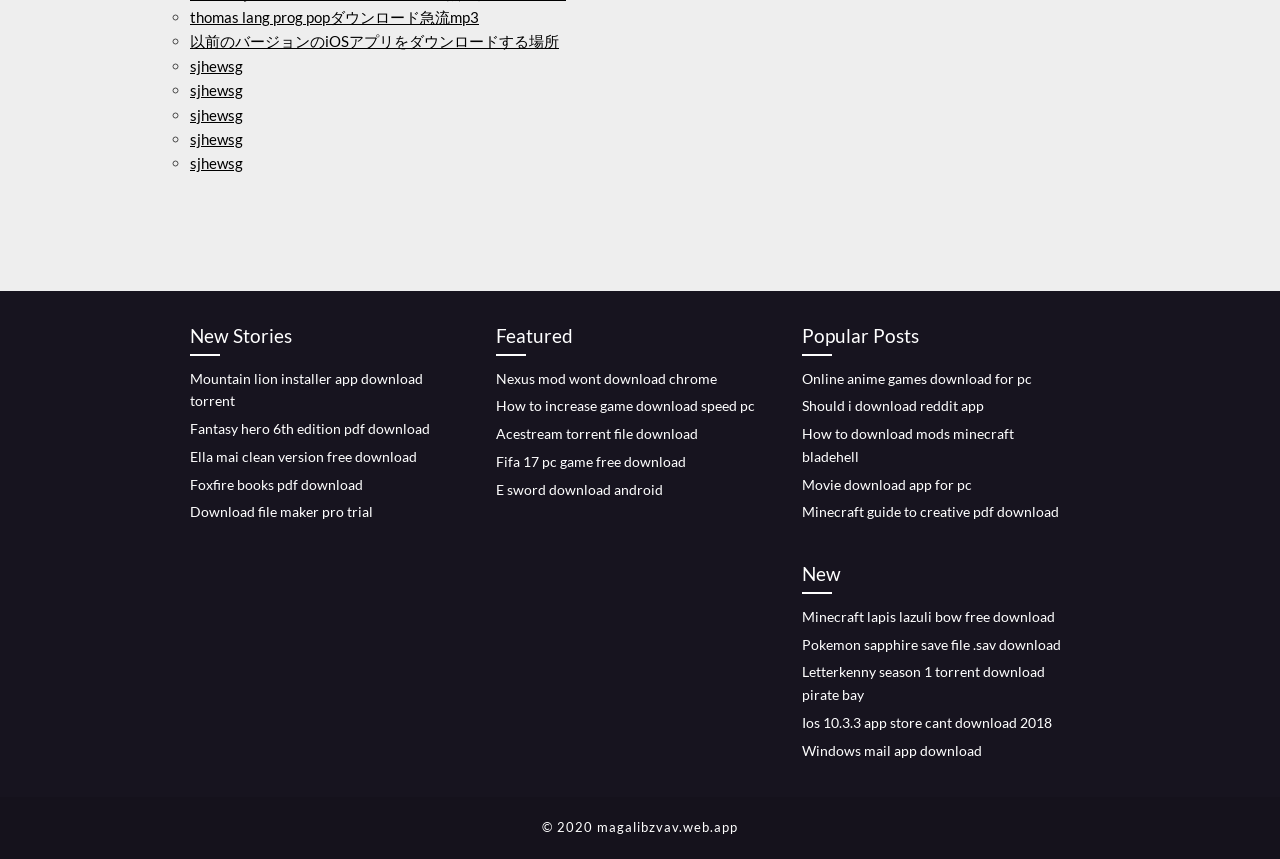Please identify the coordinates of the bounding box for the clickable region that will accomplish this instruction: "Read the 'Reviews of the top 10 tattoo ink on dark skin' section".

None